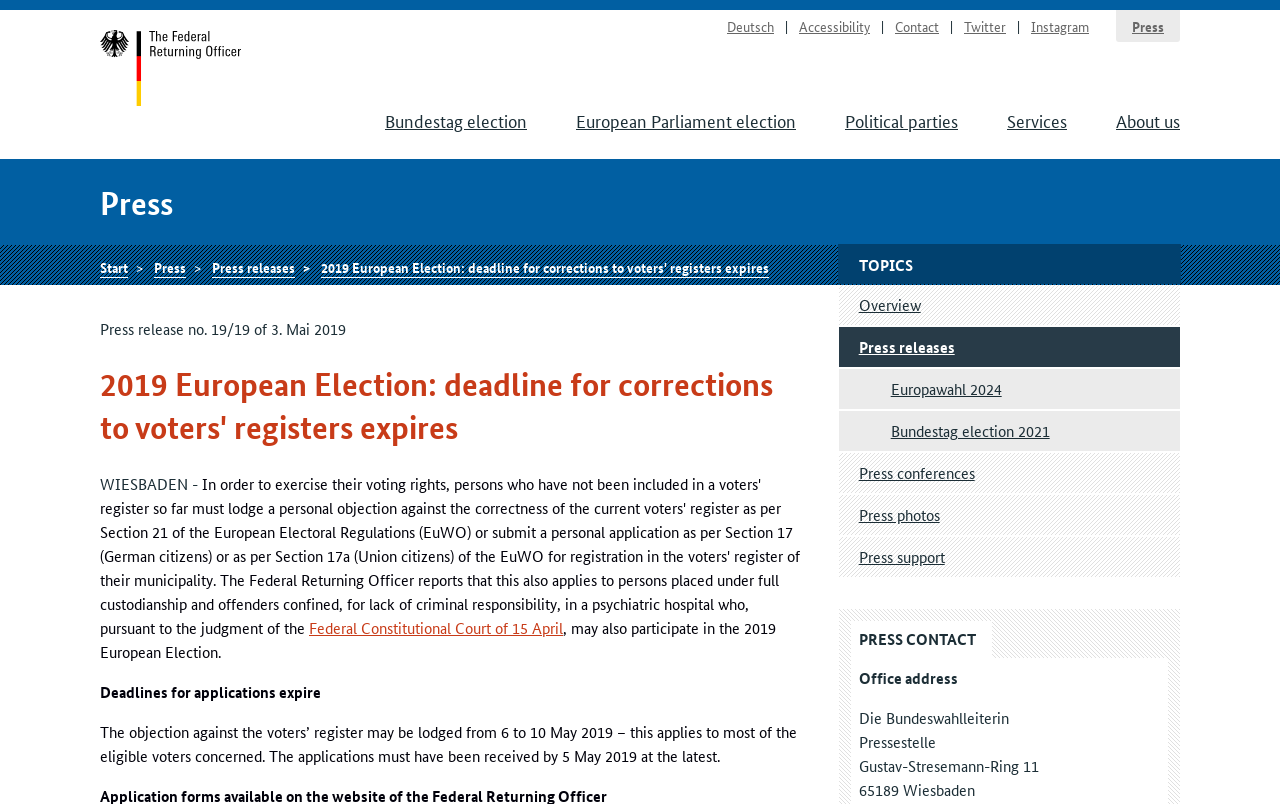Please reply with a single word or brief phrase to the question: 
What is the topic of the press release?

2019 European Election